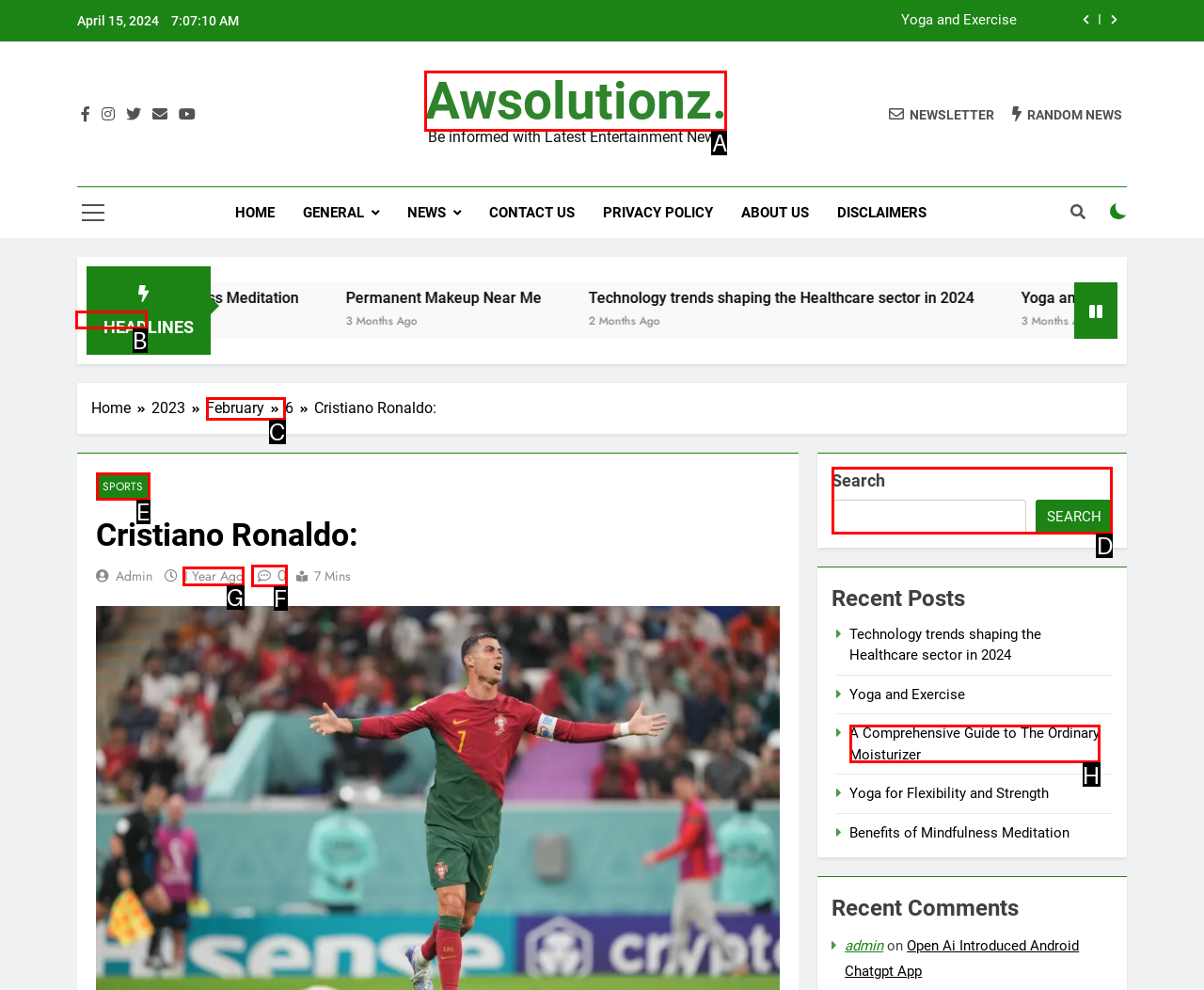Determine which option should be clicked to carry out this task: Search for something
State the letter of the correct choice from the provided options.

D